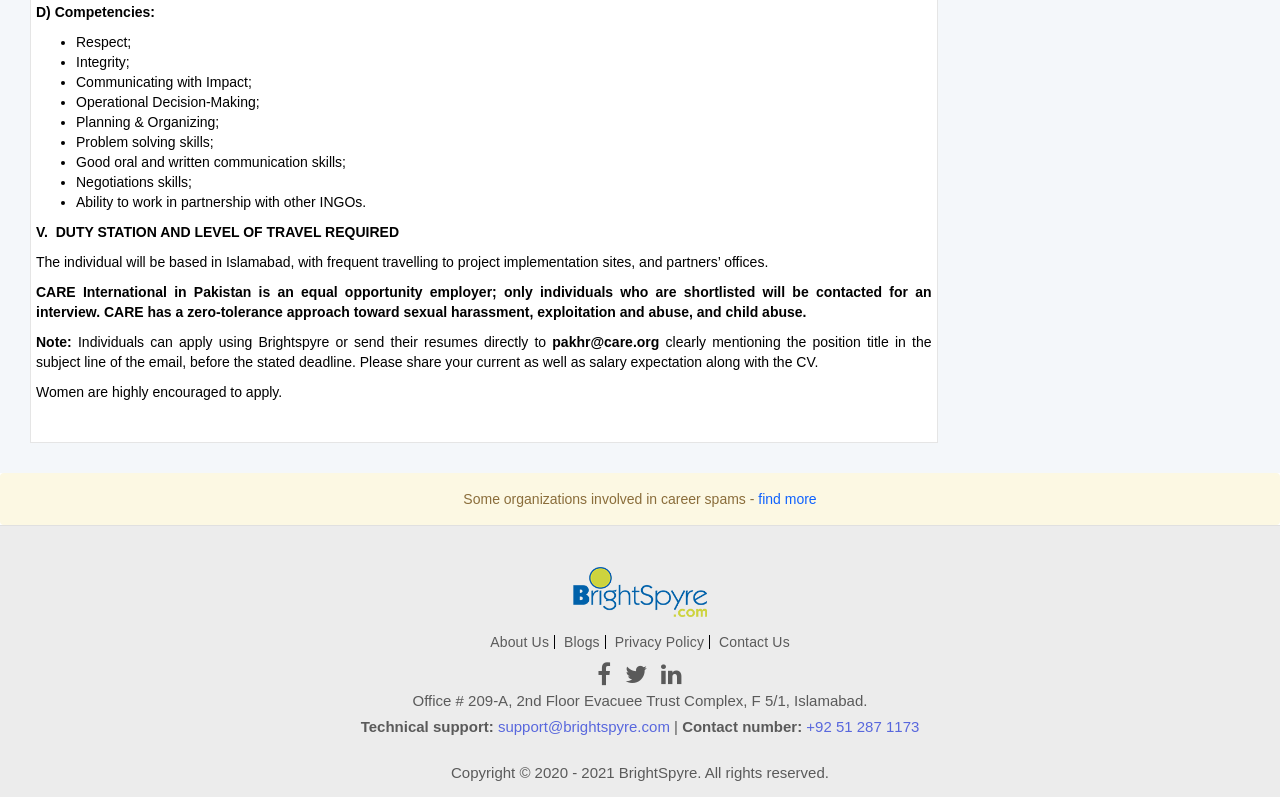Answer with a single word or phrase: 
What is the organization's approach to sexual harassment?

Zero-tolerance